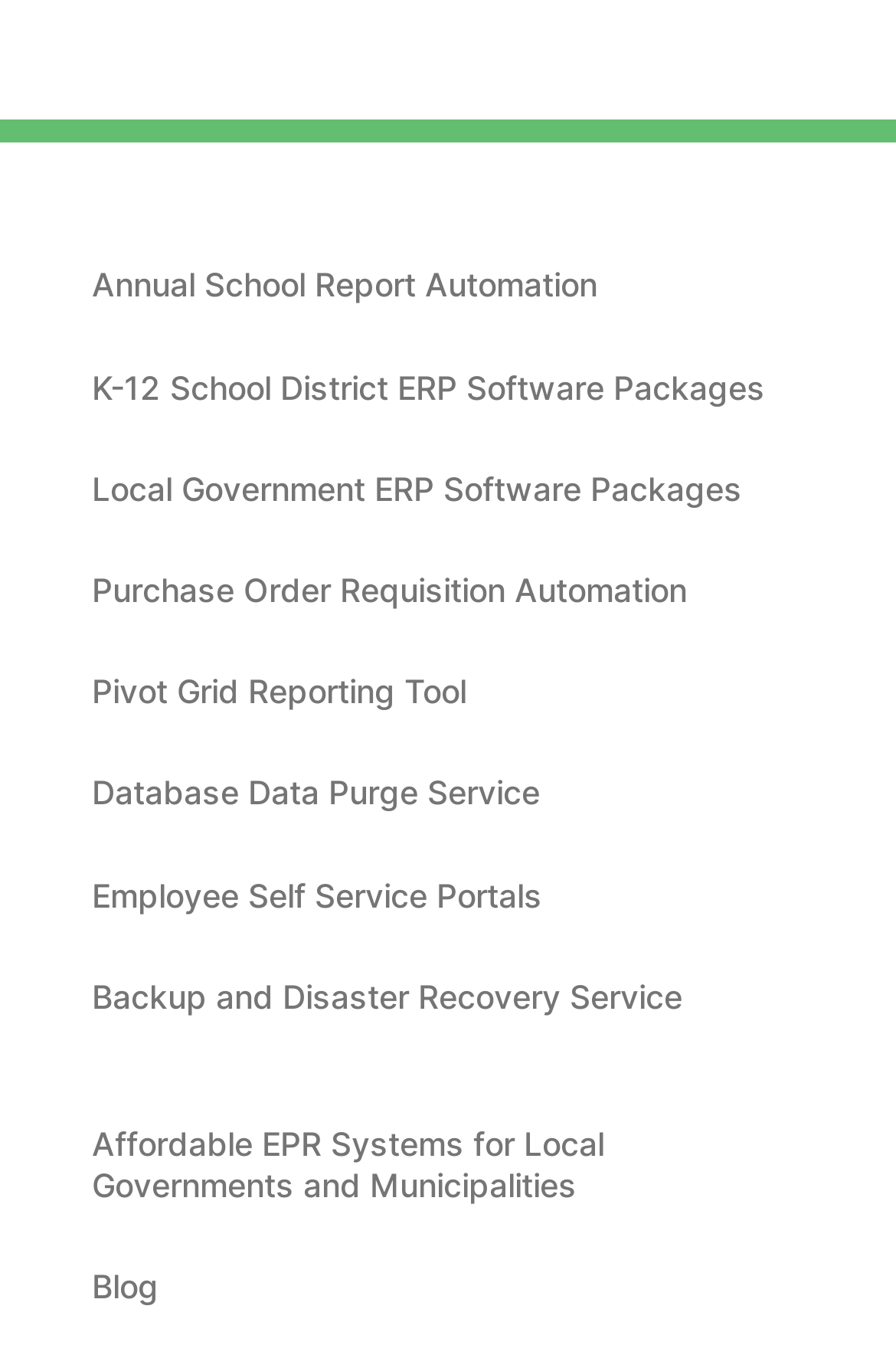Bounding box coordinates are specified in the format (top-left x, top-left y, bottom-right x, bottom-right y). All values are floating point numbers bounded between 0 and 1. Please provide the bounding box coordinate of the region this sentence describes: Database Data Purge Service

[0.103, 0.552, 0.897, 0.628]